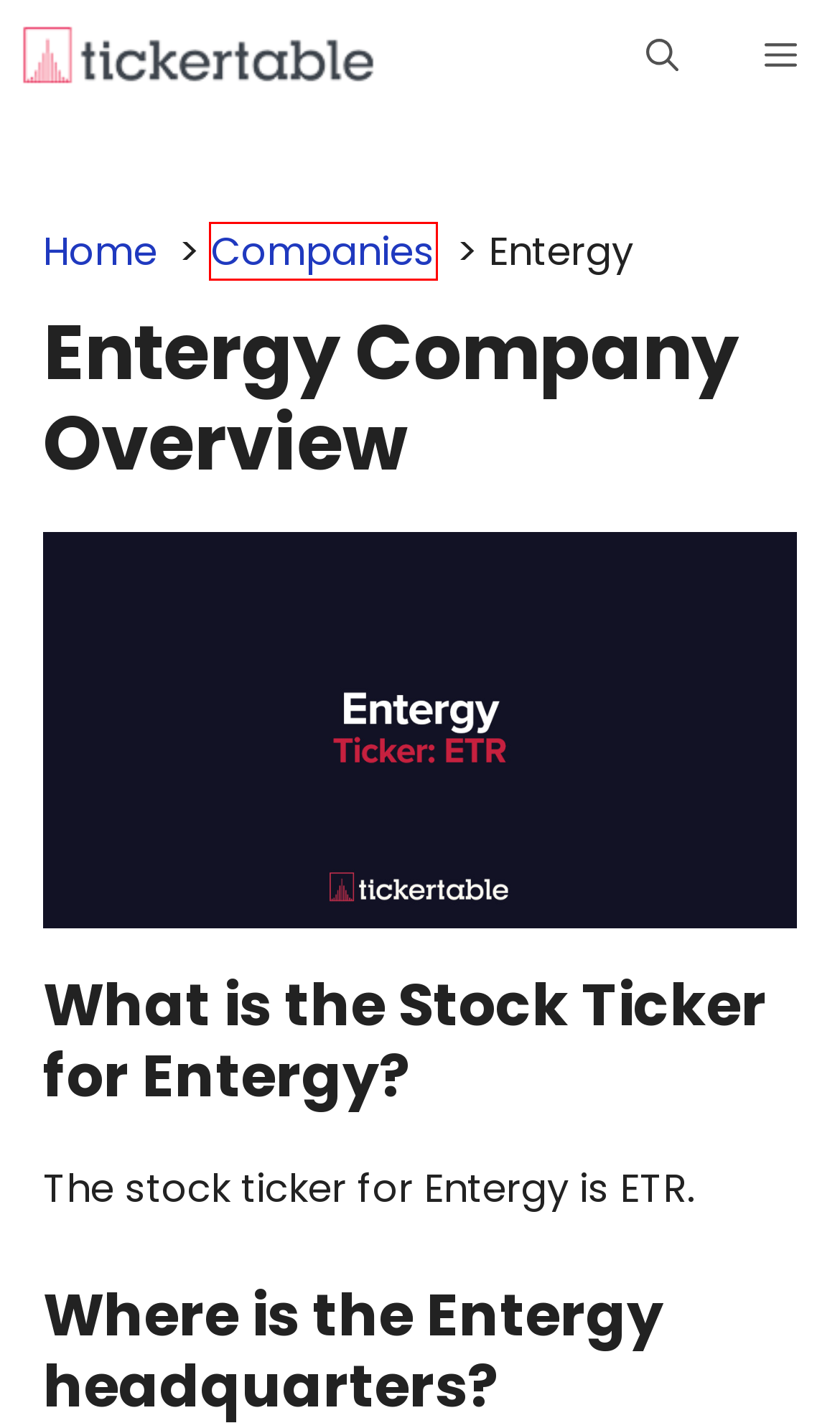Check out the screenshot of a webpage with a red rectangle bounding box. Select the best fitting webpage description that aligns with the new webpage after clicking the element inside the bounding box. Here are the candidates:
A. What Does Paramount Global Do?
B. Gold ETFs - List Of 30 Companies To Check Out
C. Publicly Traded Companies - S&P 500 Stocks
D. What Does NRG Energy Do?
E. Best 3X ETFs - 55+ 3X ETFs to Consider
F. Ticker Table - Best Stocks, ETFs, and Companies
G. Performing ETFs - 40+ Companies To Look Out For
H. Healthcare ETFs - 50 ETFs Worth Watching

C